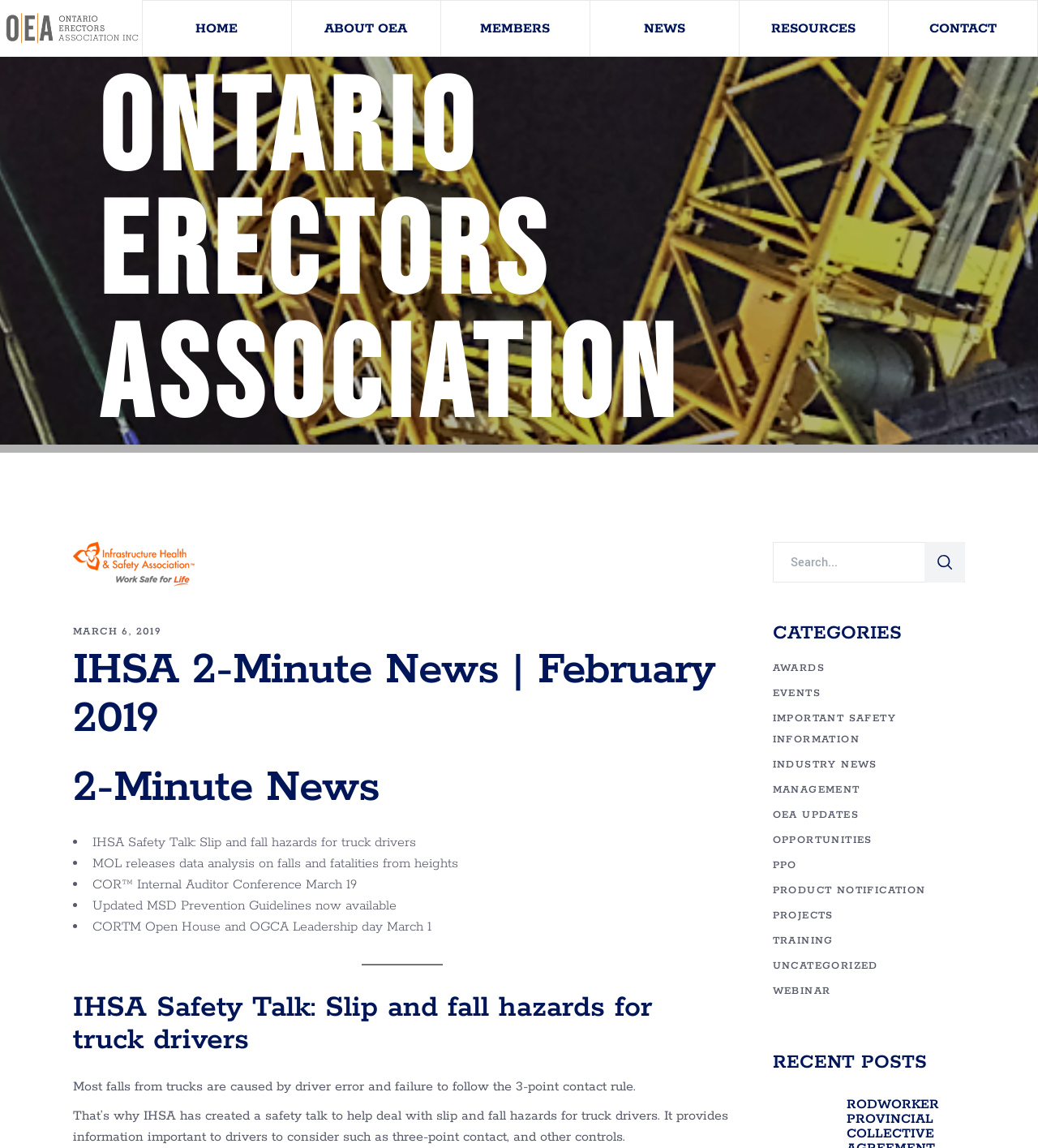Identify the bounding box coordinates necessary to click and complete the given instruction: "Click the EVENTS link".

[0.744, 0.595, 0.791, 0.613]